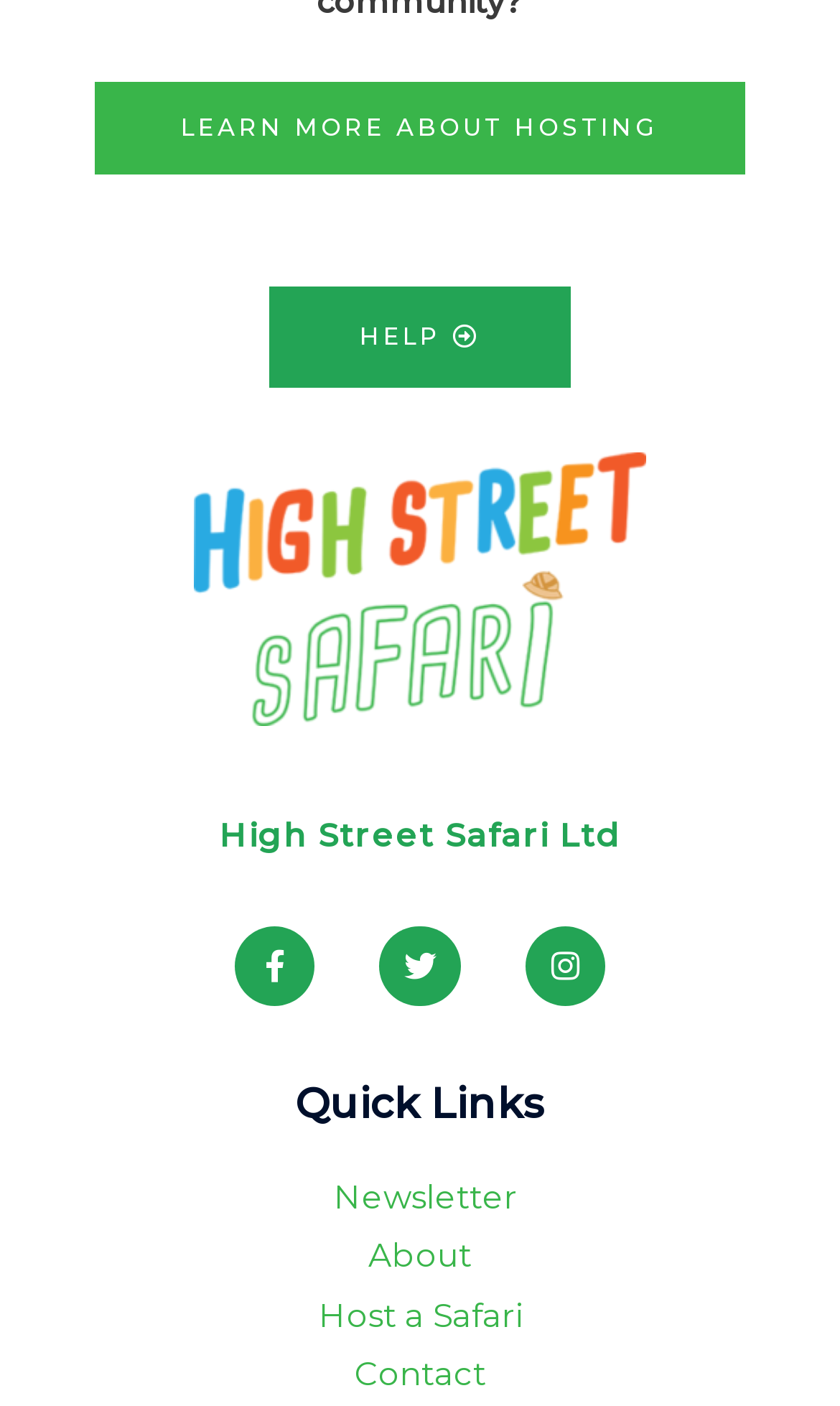Answer the question in one word or a short phrase:
How many quick links are there?

4